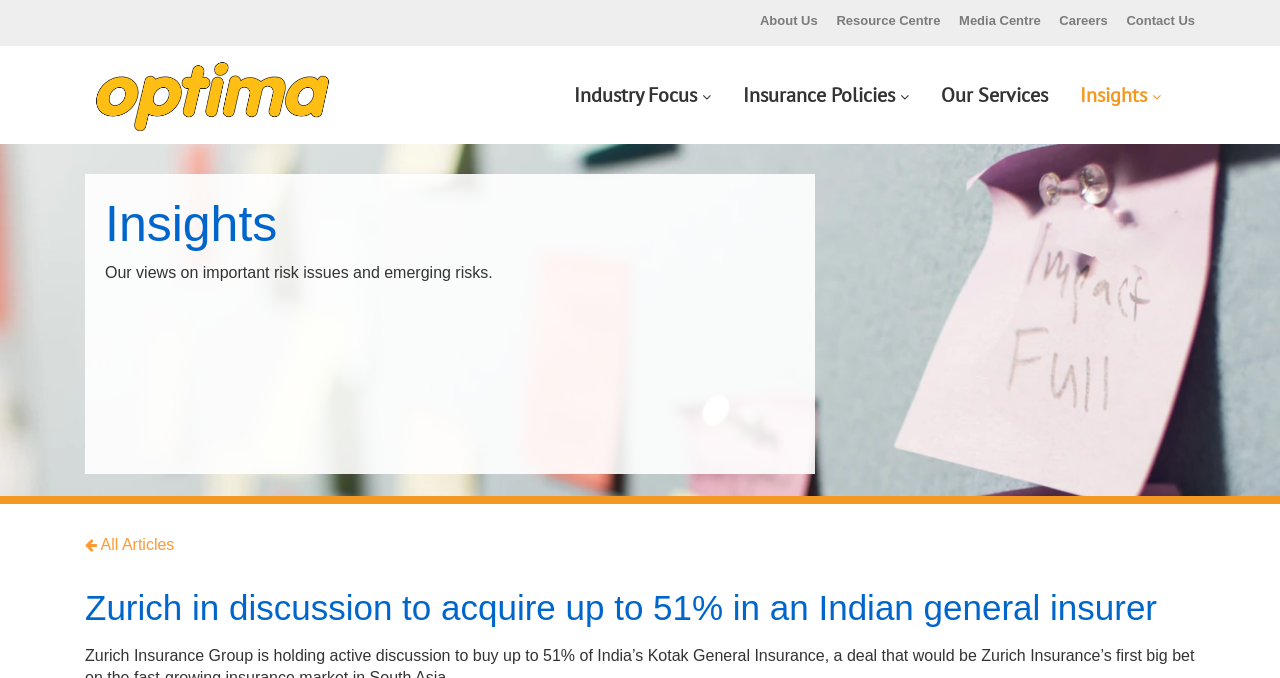Please specify the bounding box coordinates of the element that should be clicked to execute the given instruction: 'Browse All Articles'. Ensure the coordinates are four float numbers between 0 and 1, expressed as [left, top, right, bottom].

[0.066, 0.791, 0.136, 0.816]